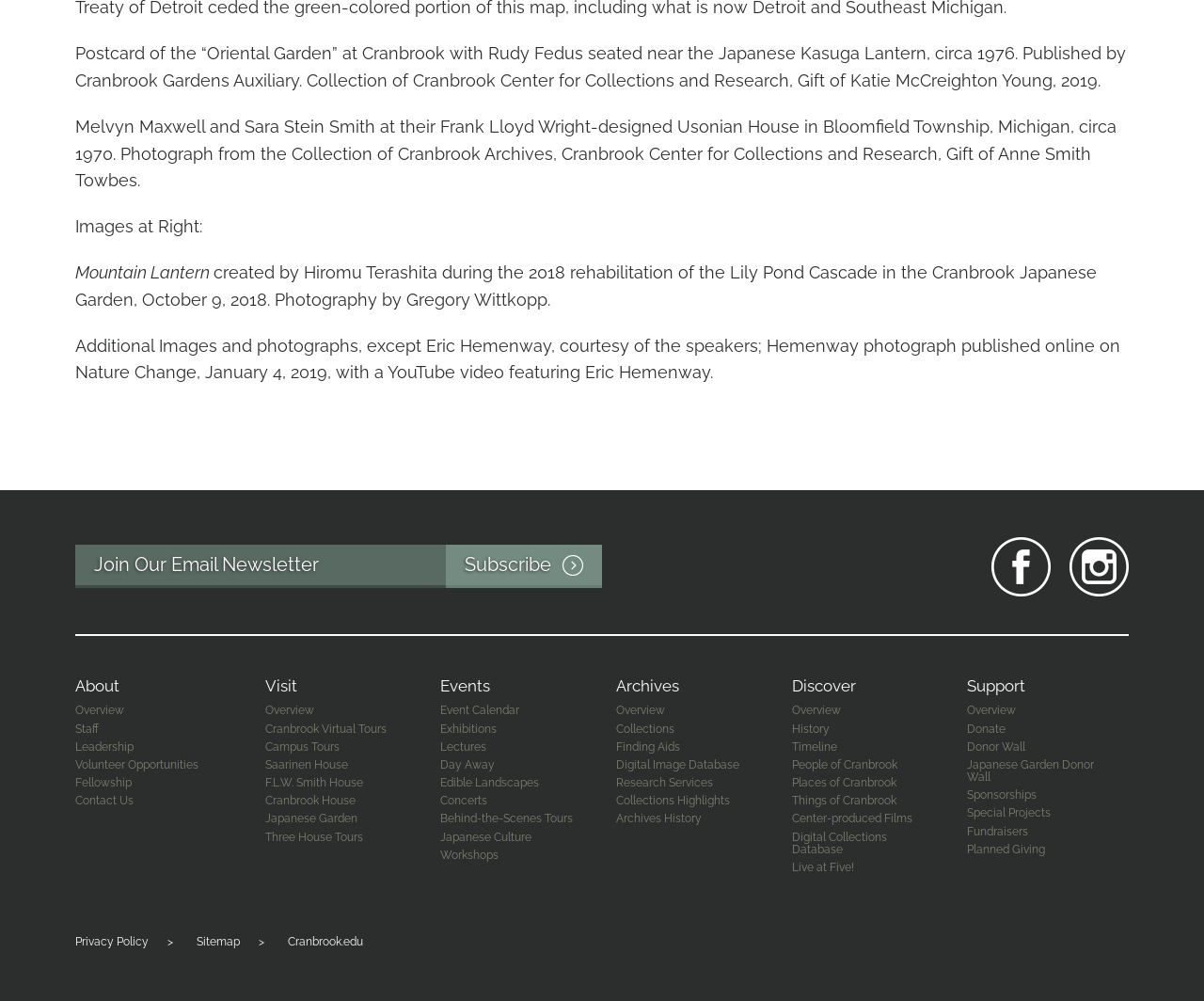Using the description "Discover", predict the bounding box of the relevant HTML element.

[0.658, 0.676, 0.711, 0.695]